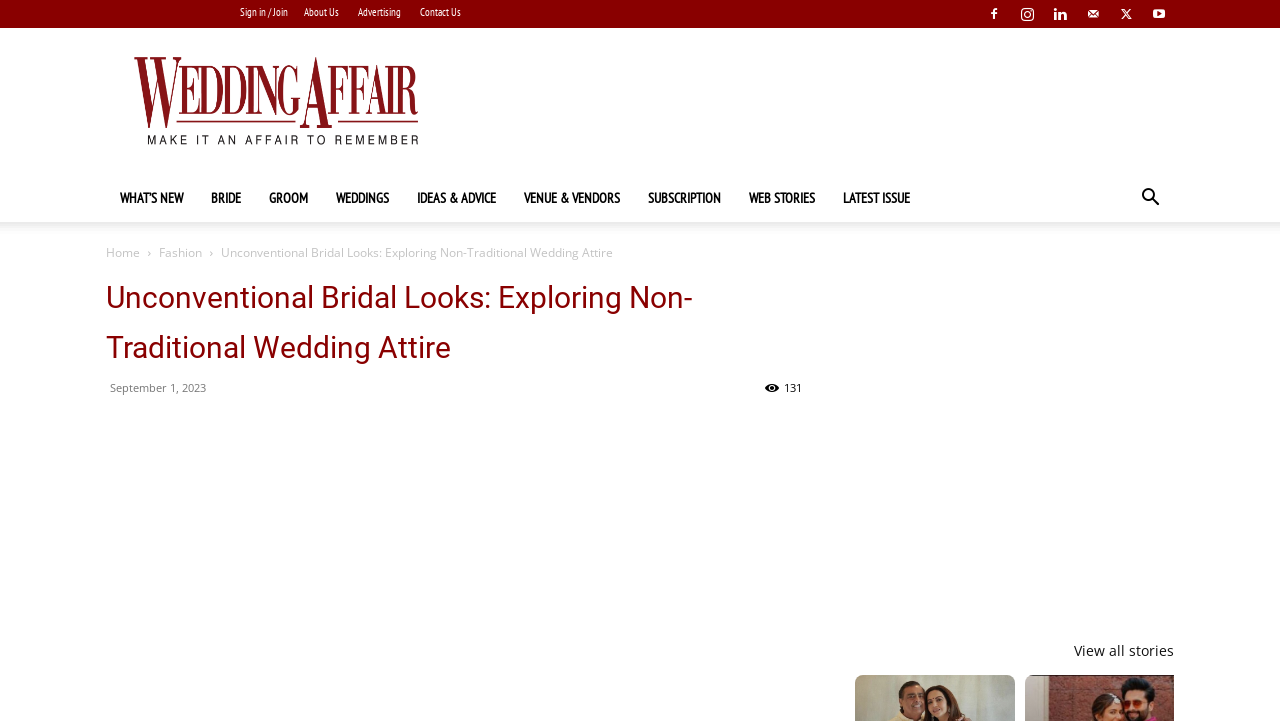Please provide a detailed answer to the question below by examining the image:
How many main navigation links are there?

There are seven main navigation links, which are 'WHAT’S NEW', 'BRIDE', 'GROOM', 'WEDDINGS', 'IDEAS & ADVICE', 'VENUE & VENDORS', and 'SUBSCRIPTION'.